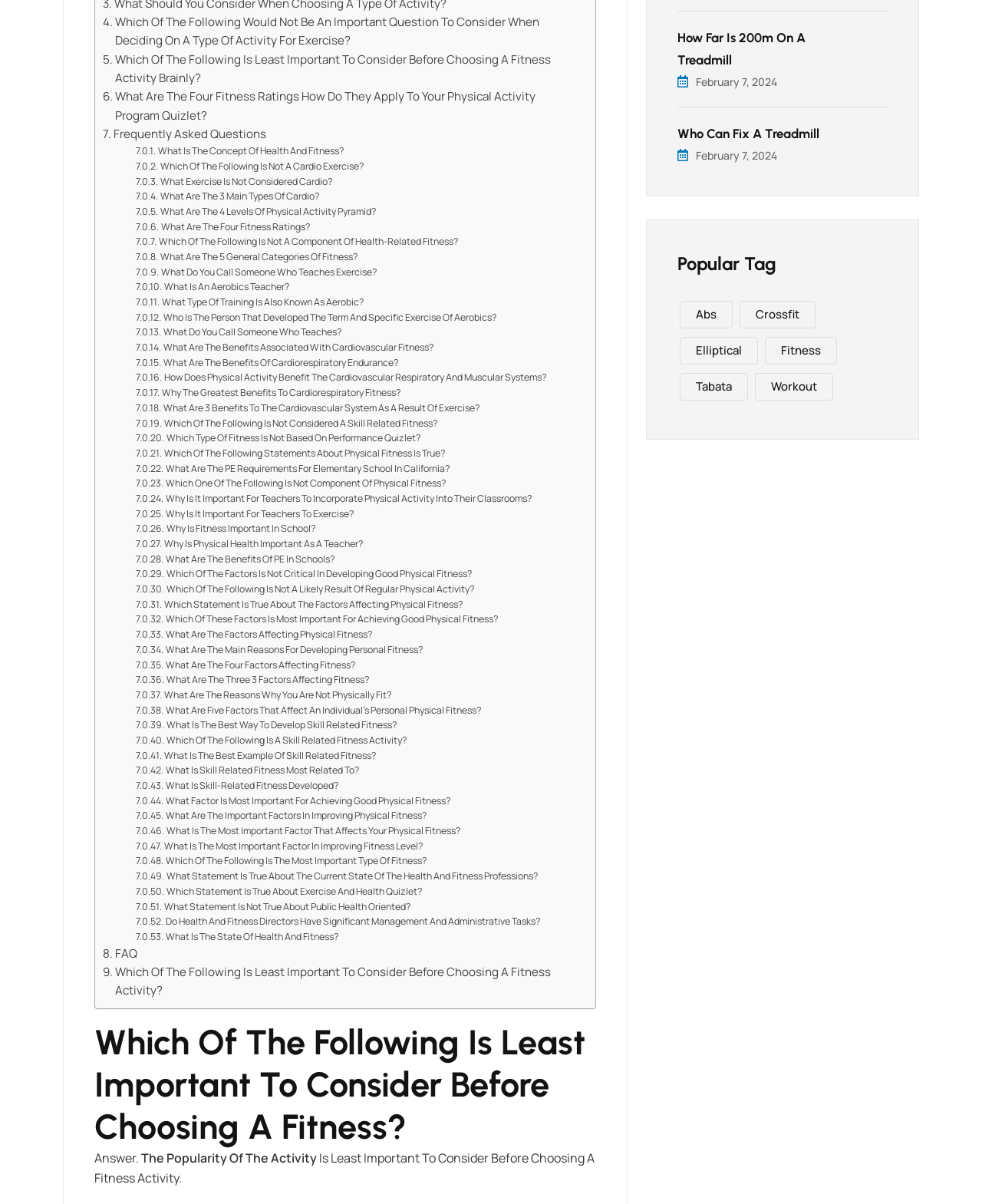Locate the bounding box coordinates of the element I should click to achieve the following instruction: "Click on the link 'What Is The Concept Of Health And Fitness?'".

[0.139, 0.119, 0.35, 0.132]